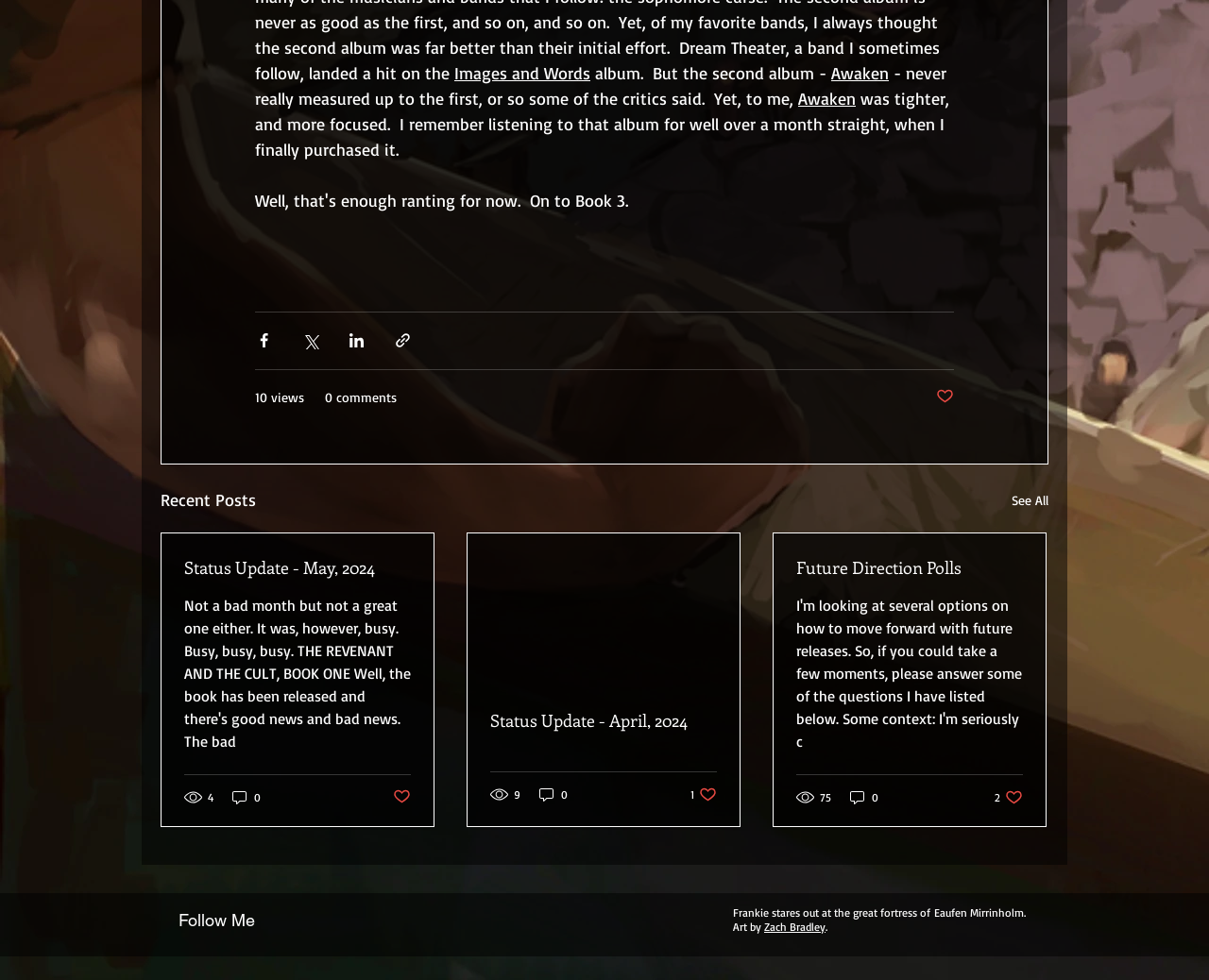Respond concisely with one word or phrase to the following query:
What is the name of the album mentioned?

Awaken